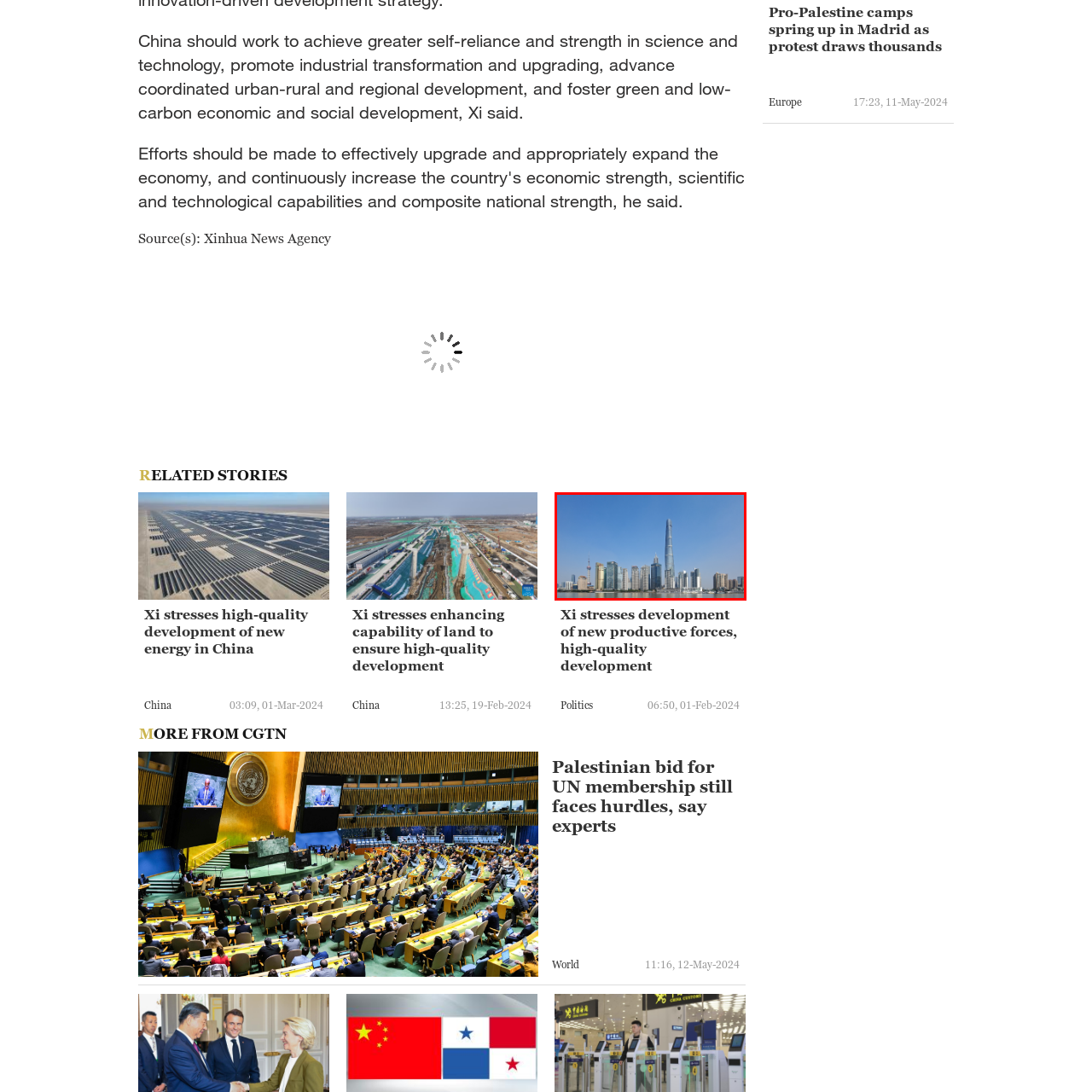Examine the picture highlighted with a red border, What is the name of the tower that reflects the dynamic urban landscape? Please respond with a single word or phrase.

Oriental Pearl Tower